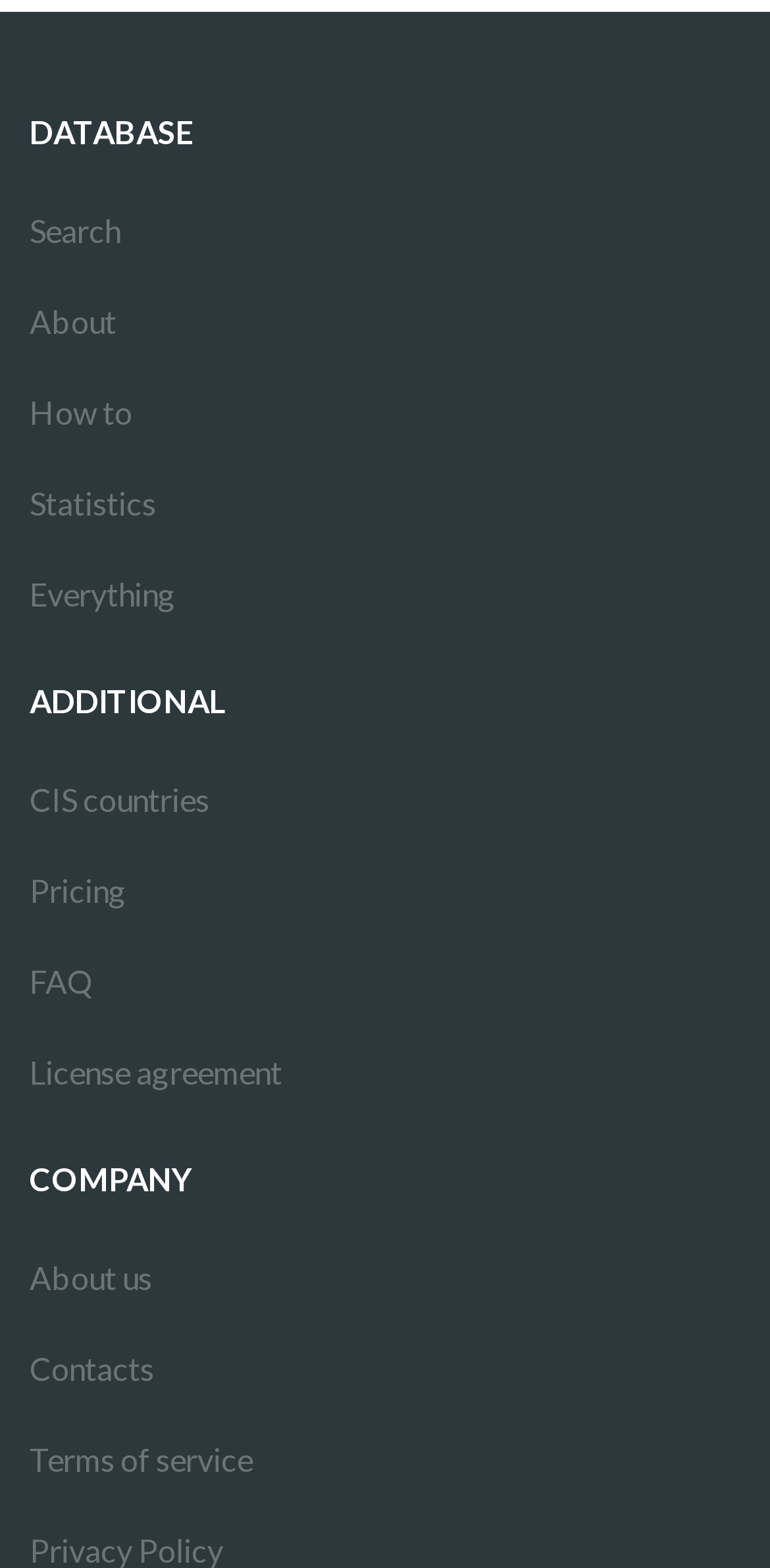Respond to the question below with a single word or phrase:
What is the first menu item?

Search